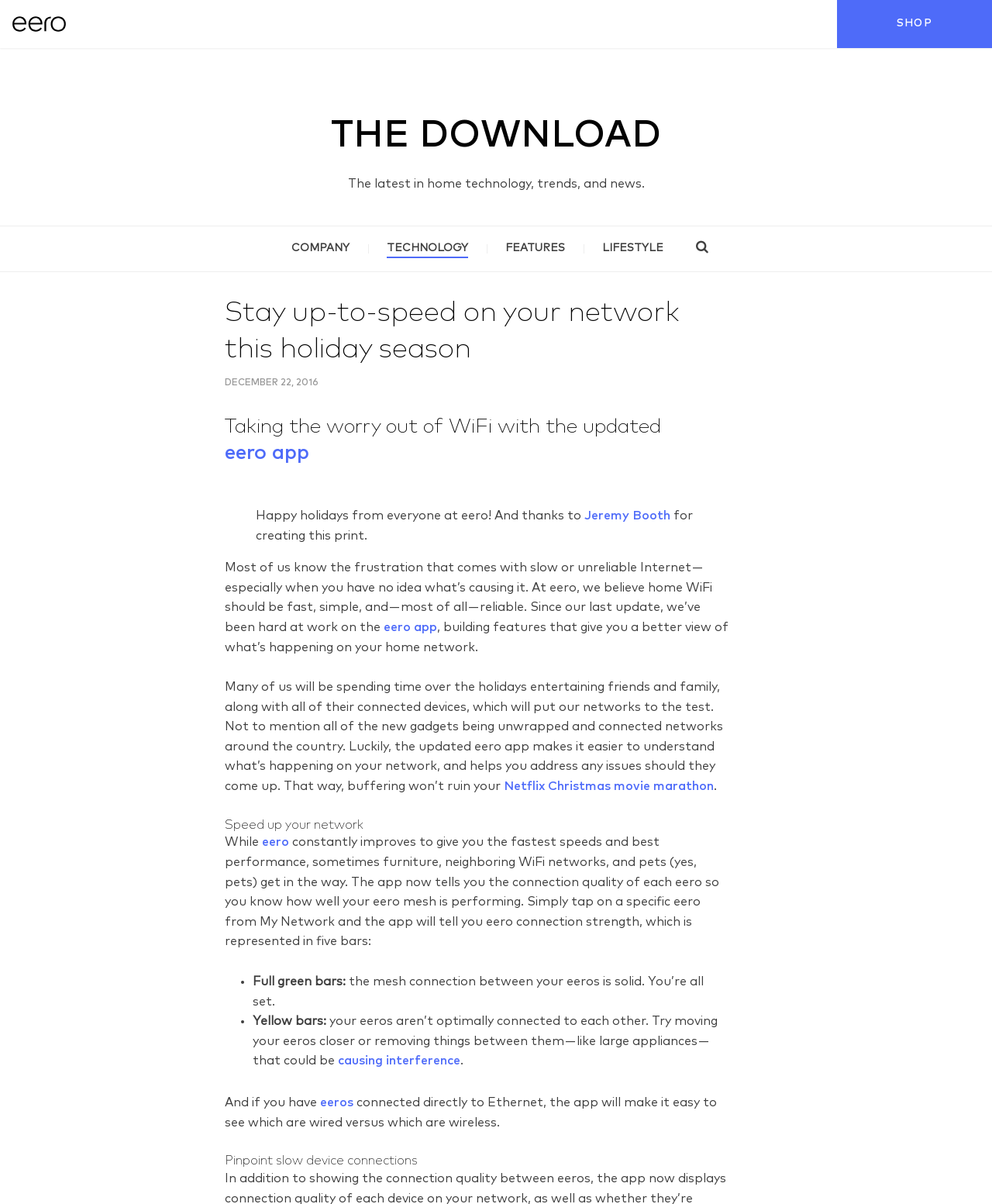Please provide a one-word or short phrase answer to the question:
What is the name of the author of the article?

Not specified